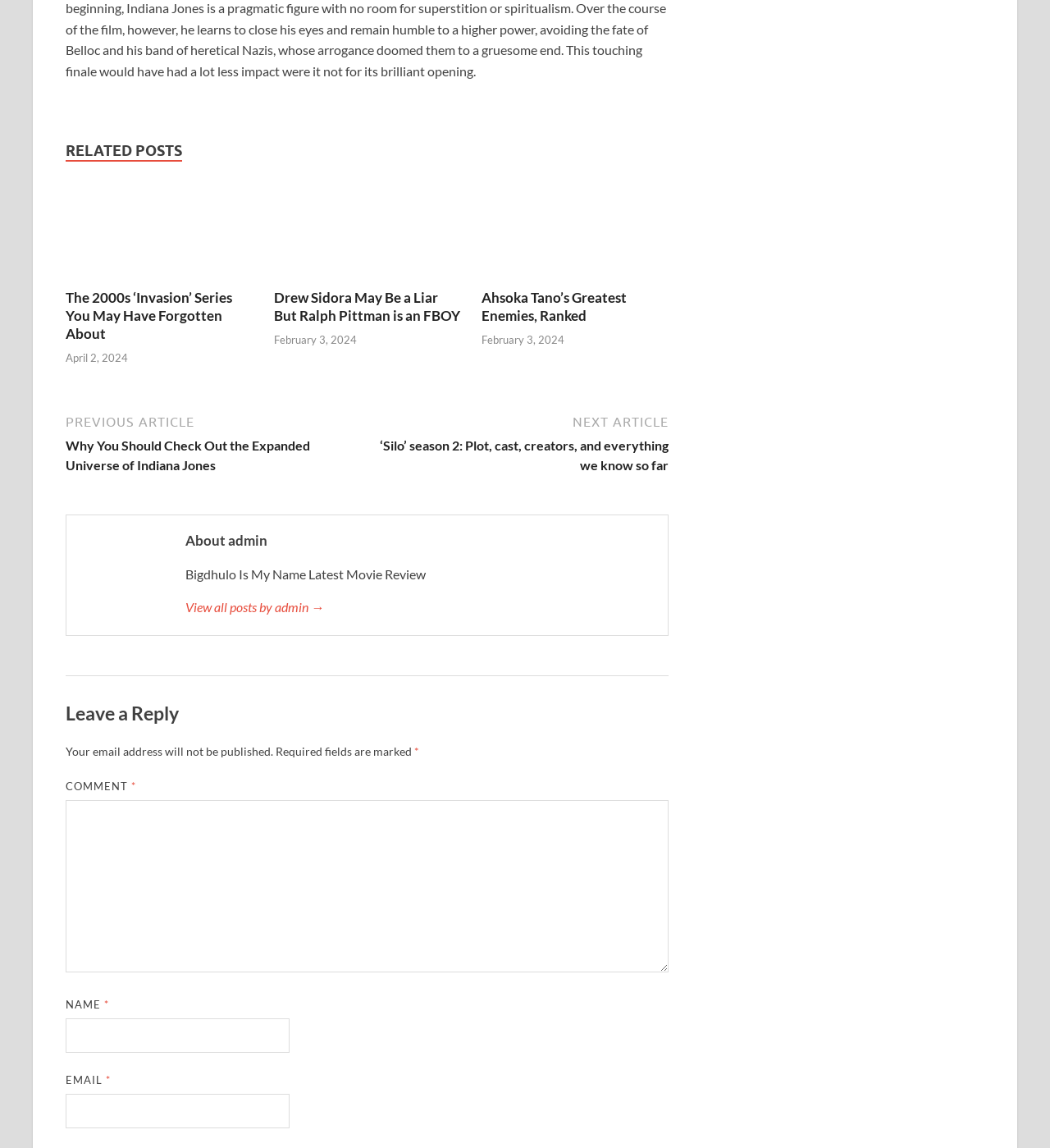Please respond to the question with a concise word or phrase:
What is the purpose of the textbox labeled 'COMMENT'?

To leave a comment